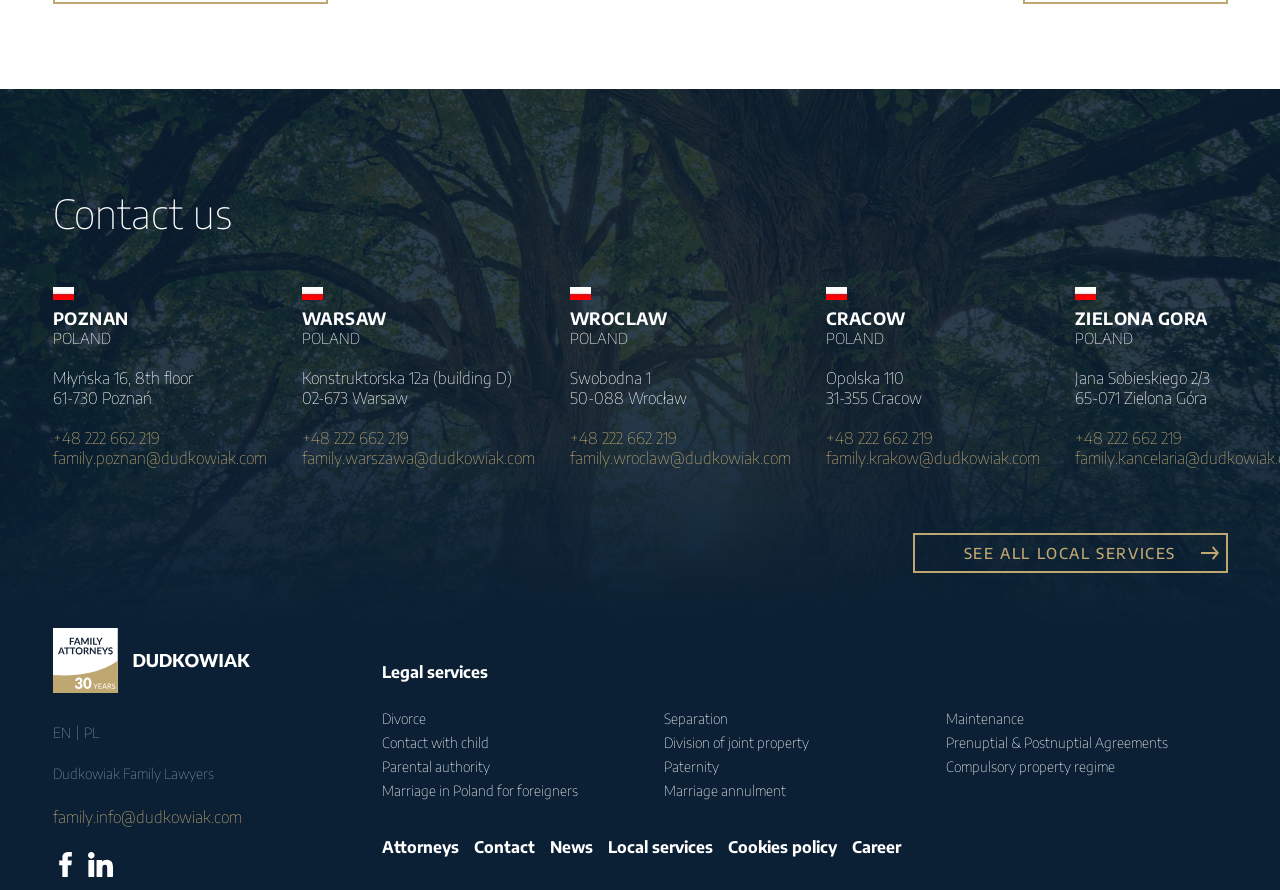Determine the bounding box coordinates of the element that should be clicked to execute the following command: "View Legal services".

[0.298, 0.744, 0.381, 0.767]